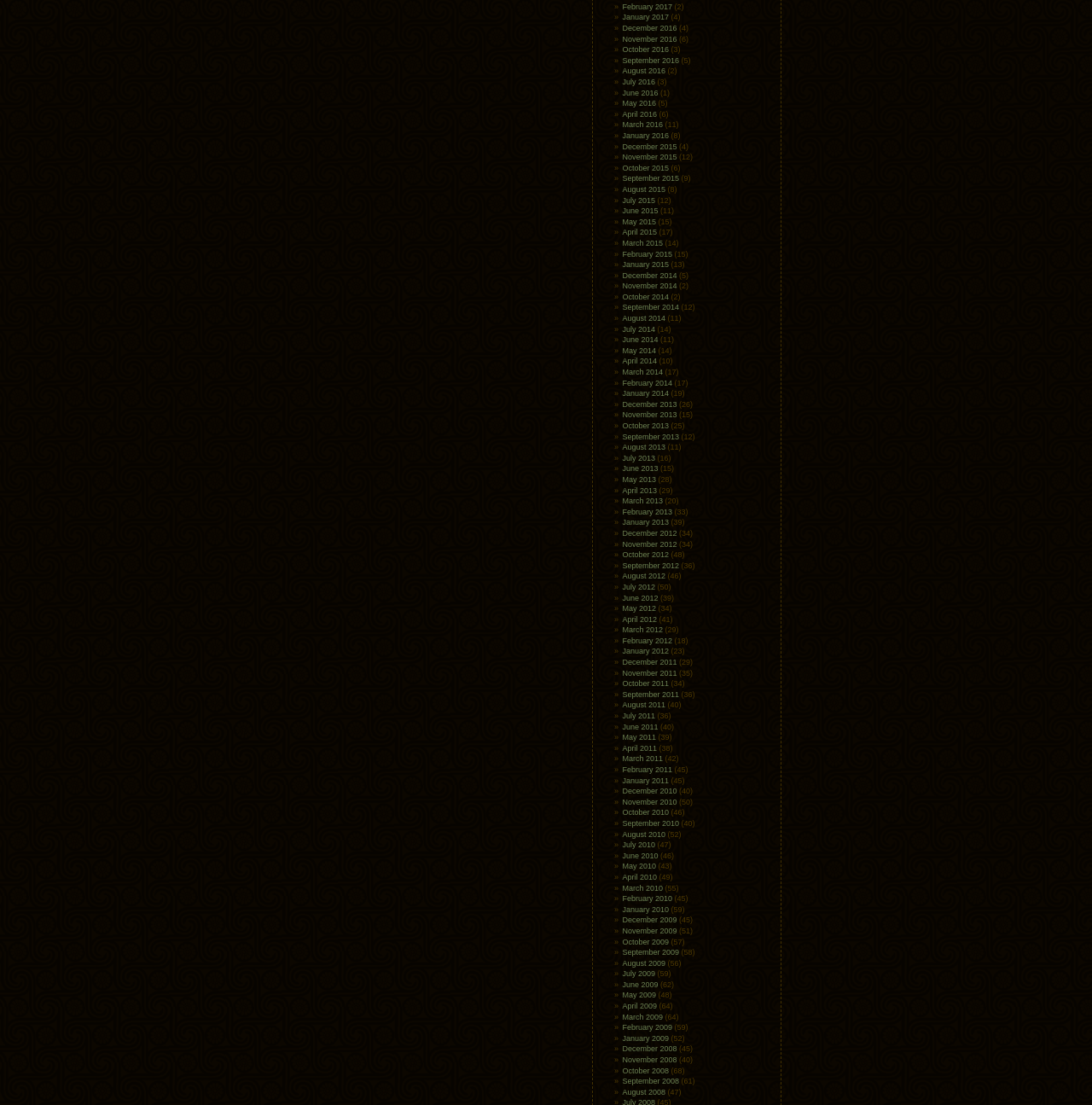Highlight the bounding box coordinates of the region I should click on to meet the following instruction: "View October 2016".

[0.57, 0.041, 0.613, 0.049]